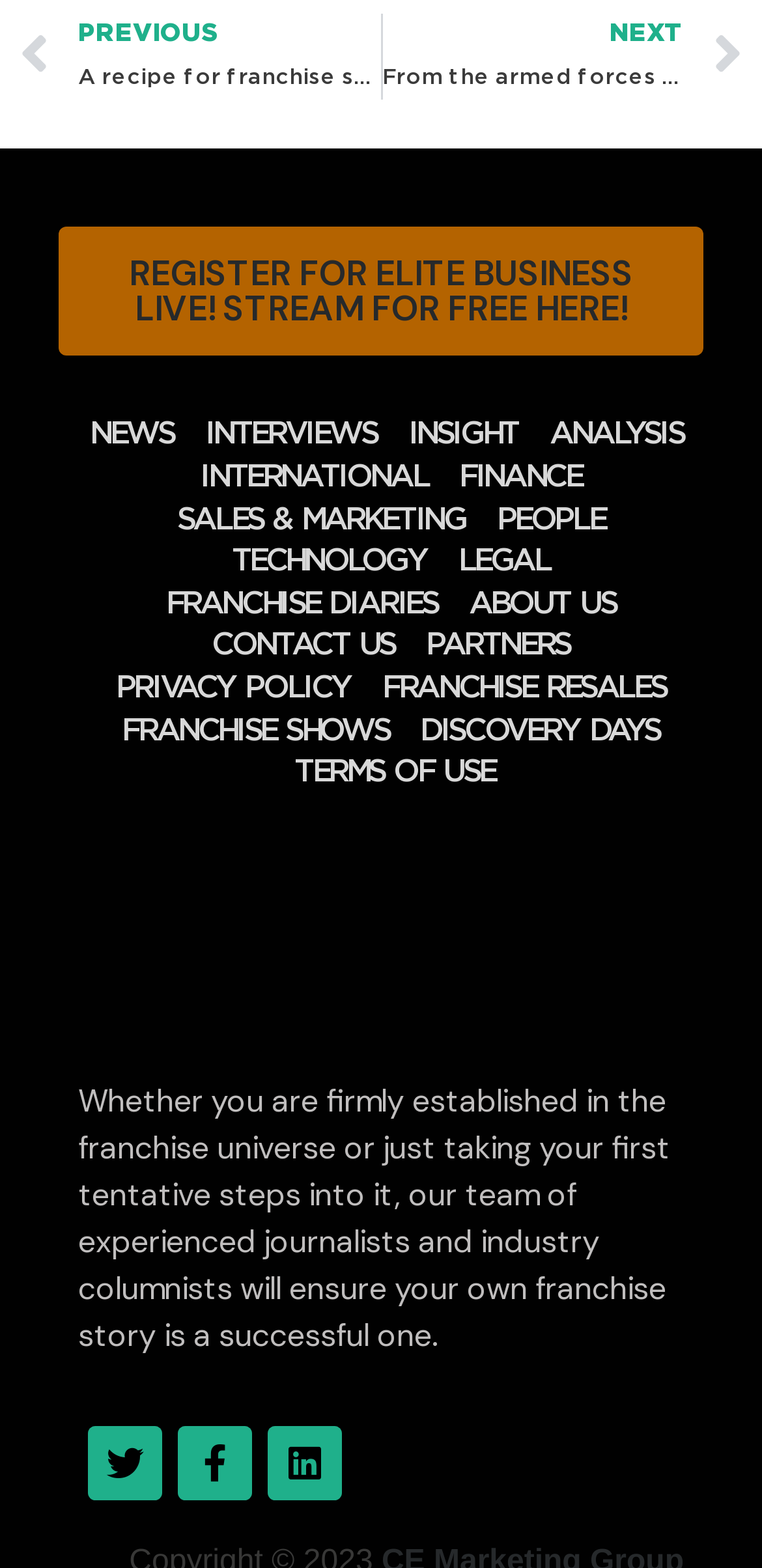Locate the bounding box coordinates of the element to click to perform the following action: 'Check latest comments'. The coordinates should be given as four float values between 0 and 1, in the form of [left, top, right, bottom].

None